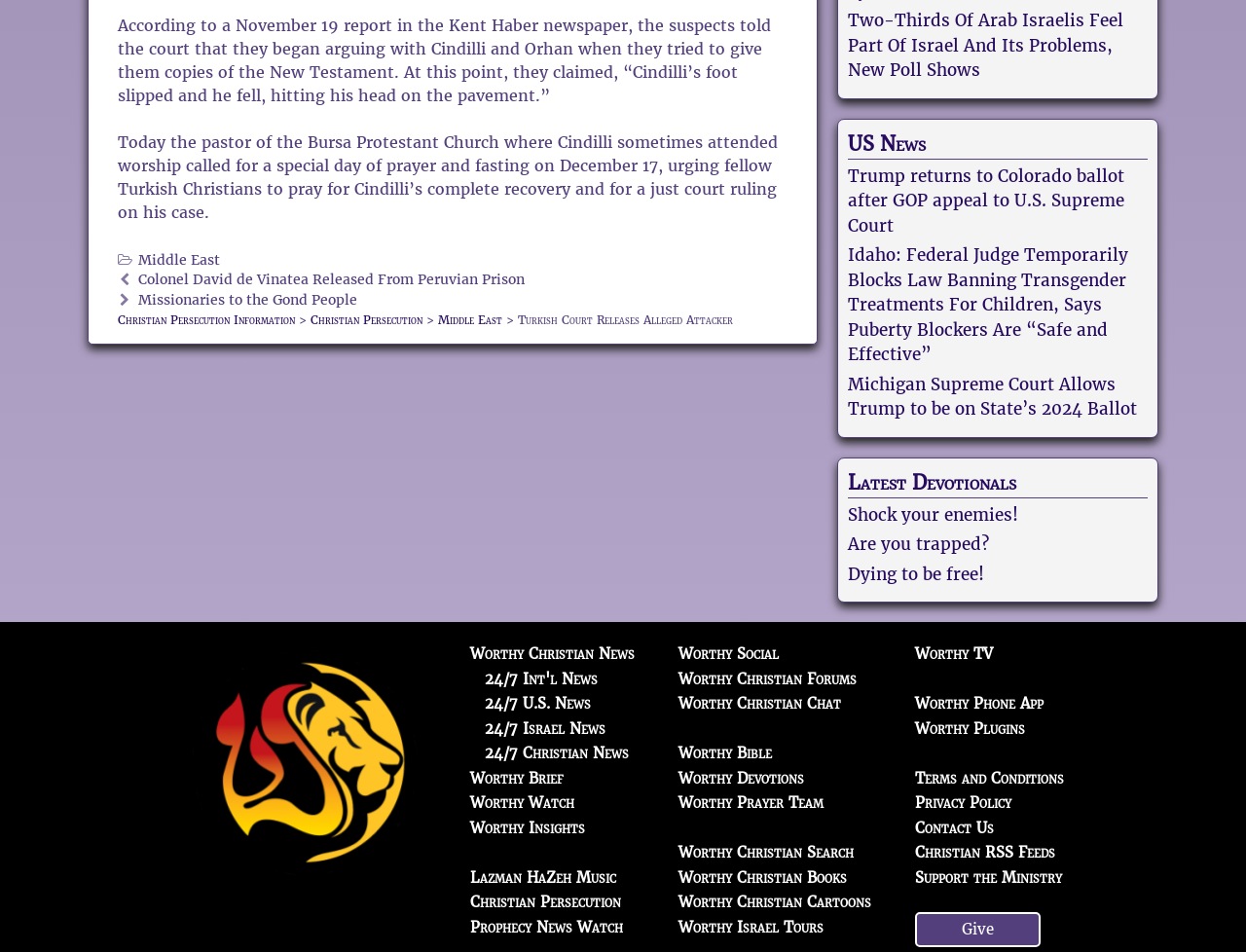What is the name of the website? Please answer the question using a single word or phrase based on the image.

Worthy Christian News